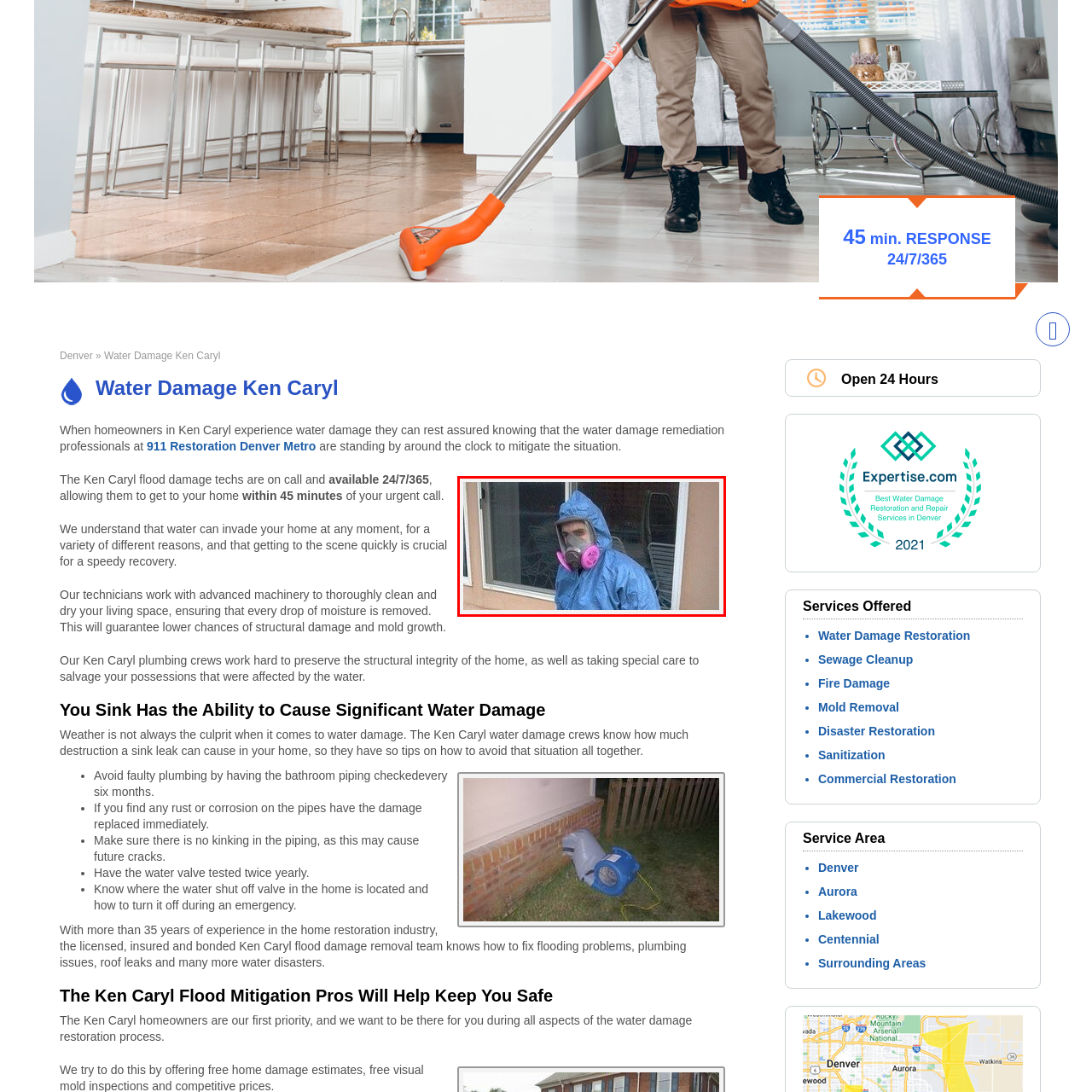View the element within the red boundary, What is the technician's expression? 
Deliver your response in one word or phrase.

focused